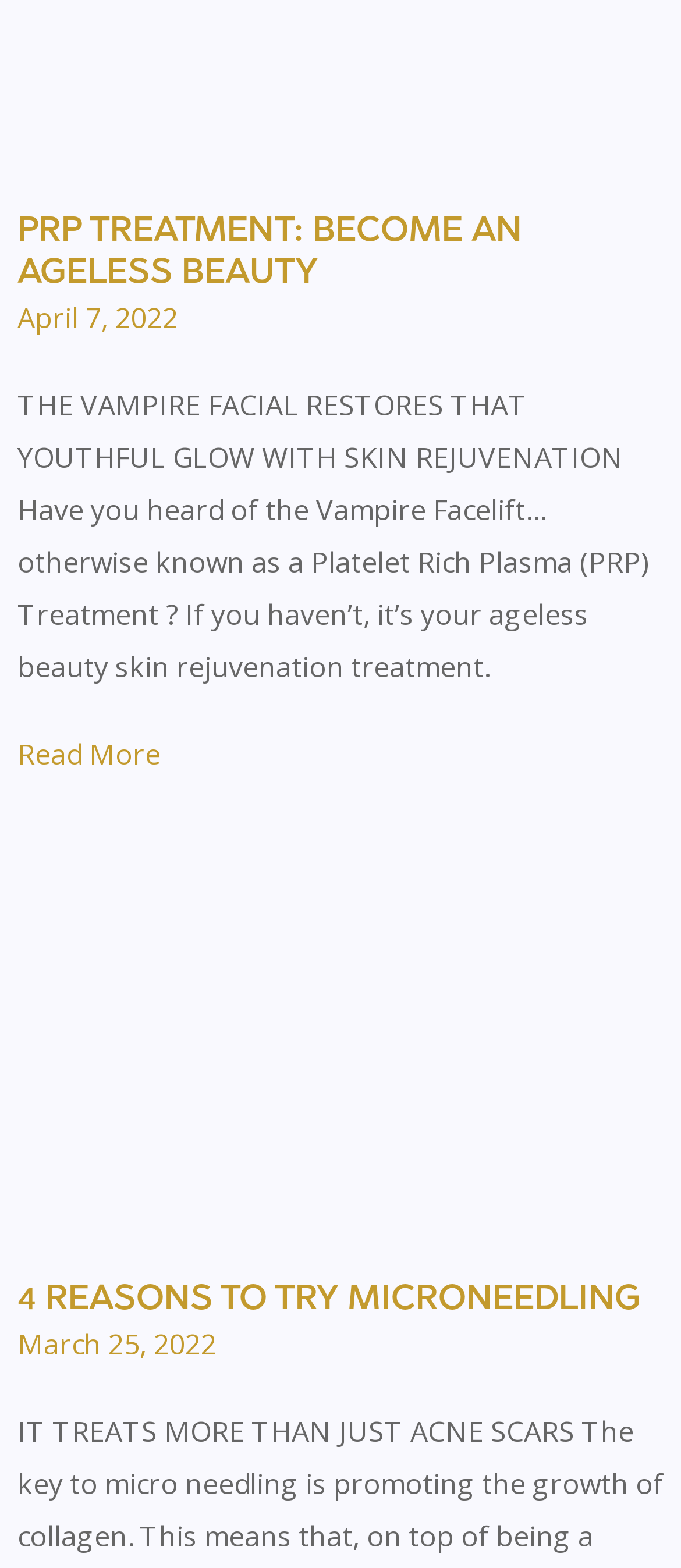What is the topic of the first article?
Please use the image to deliver a detailed and complete answer.

The first article's heading is 'PRP TREATMENT: BECOME AN AGELESS BEAUTY', and the static text below it mentions 'Platelet Rich Plasma (PRP) Treatment', so the topic of the first article is PRP Treatment.